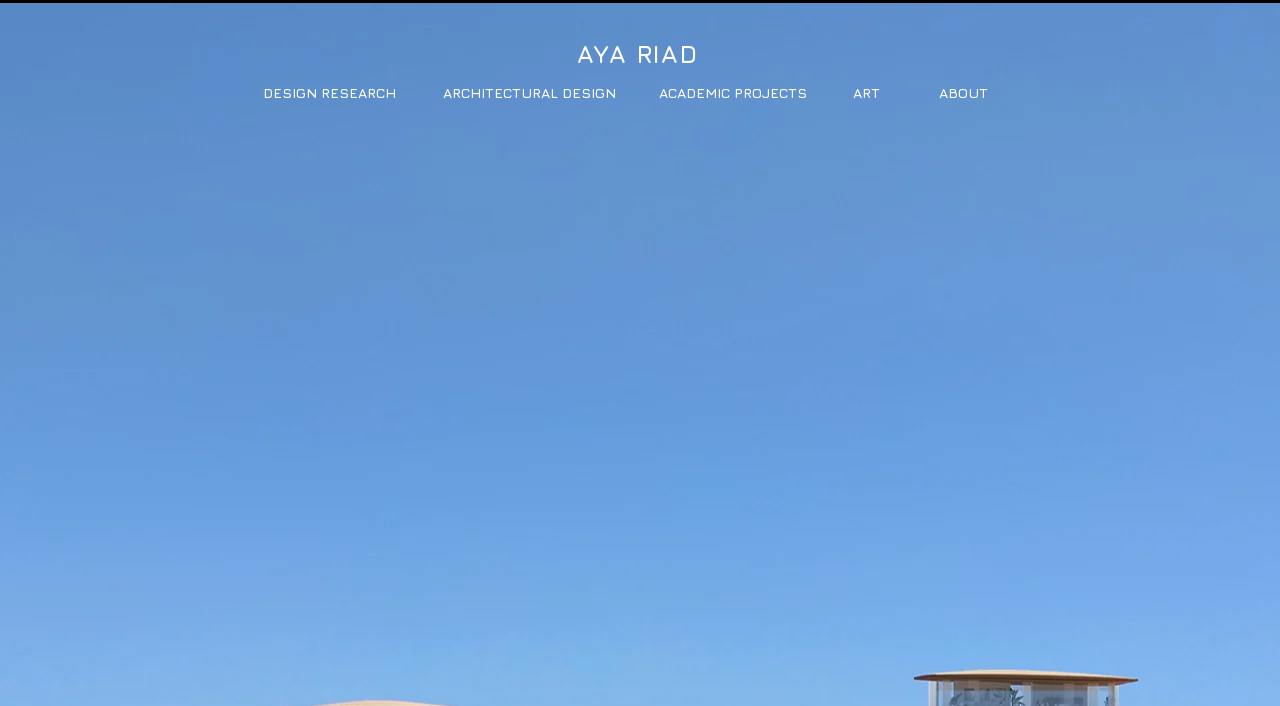Produce an elaborate caption capturing the essence of the webpage.

The webpage is titled "Silver Beach | Aya Riad" and features a prominent heading "AYA RIAD" located near the top of the page, taking up about a quarter of the screen width. Below the heading, there are five links arranged horizontally, taking up about half of the screen width. From left to right, the links are "DESIGN RESEARCH", "ARCHITECTURAL DESIGN", "ACADEMIC PROJECTS", "ABOUT", and "ART". These links are positioned roughly in the top third of the page.